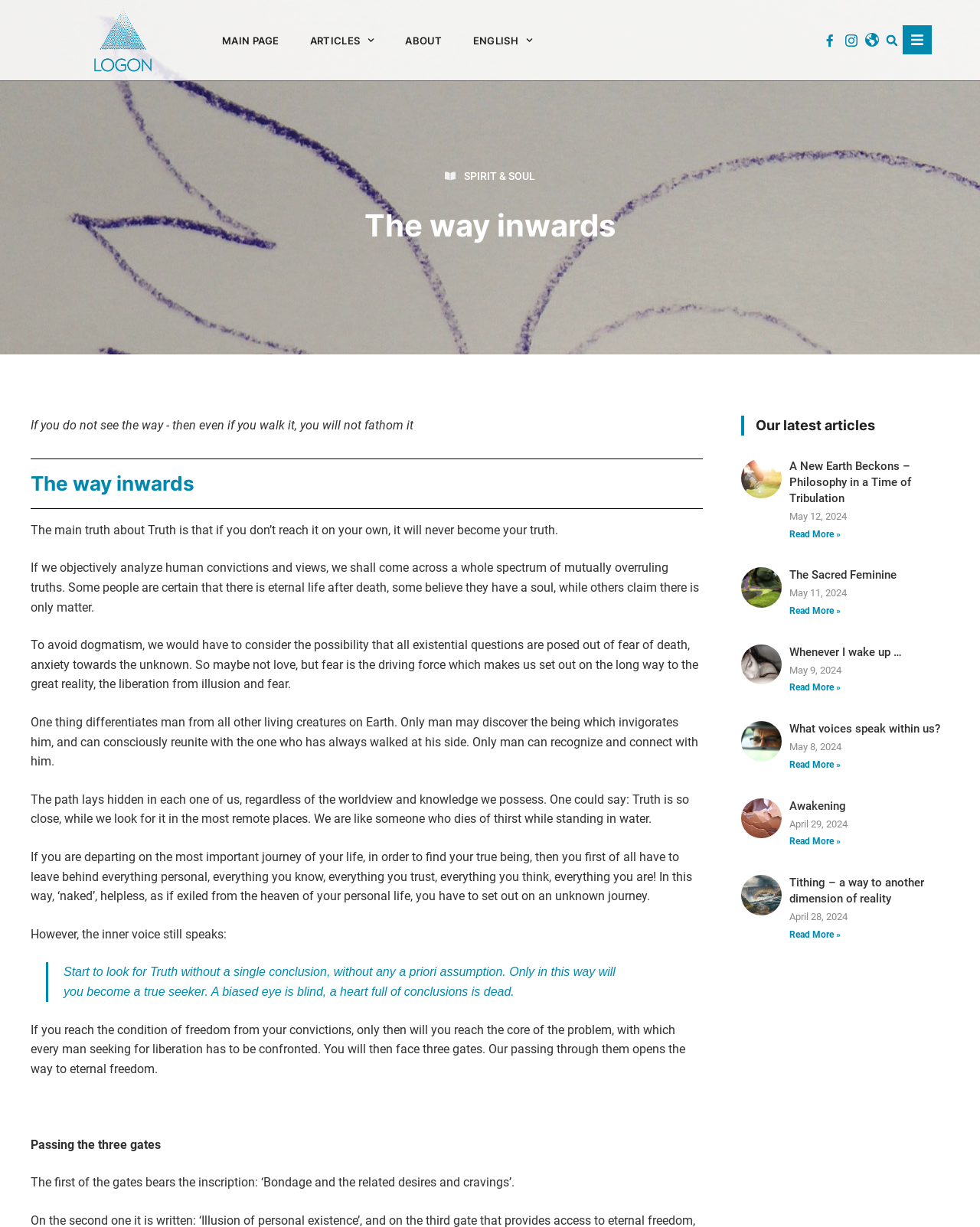Please determine the primary heading and provide its text.

The way inwards